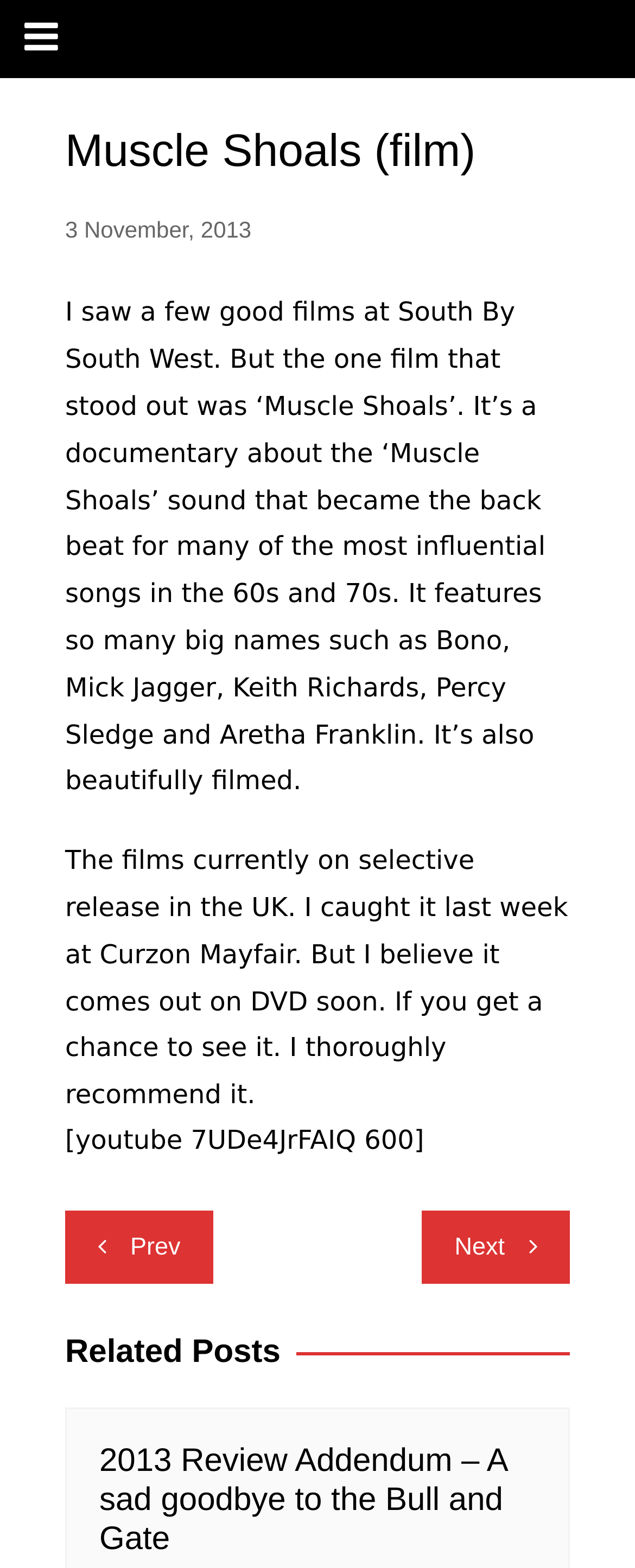Identify the bounding box for the element characterized by the following description: "3 November, 2013".

[0.103, 0.135, 0.396, 0.158]